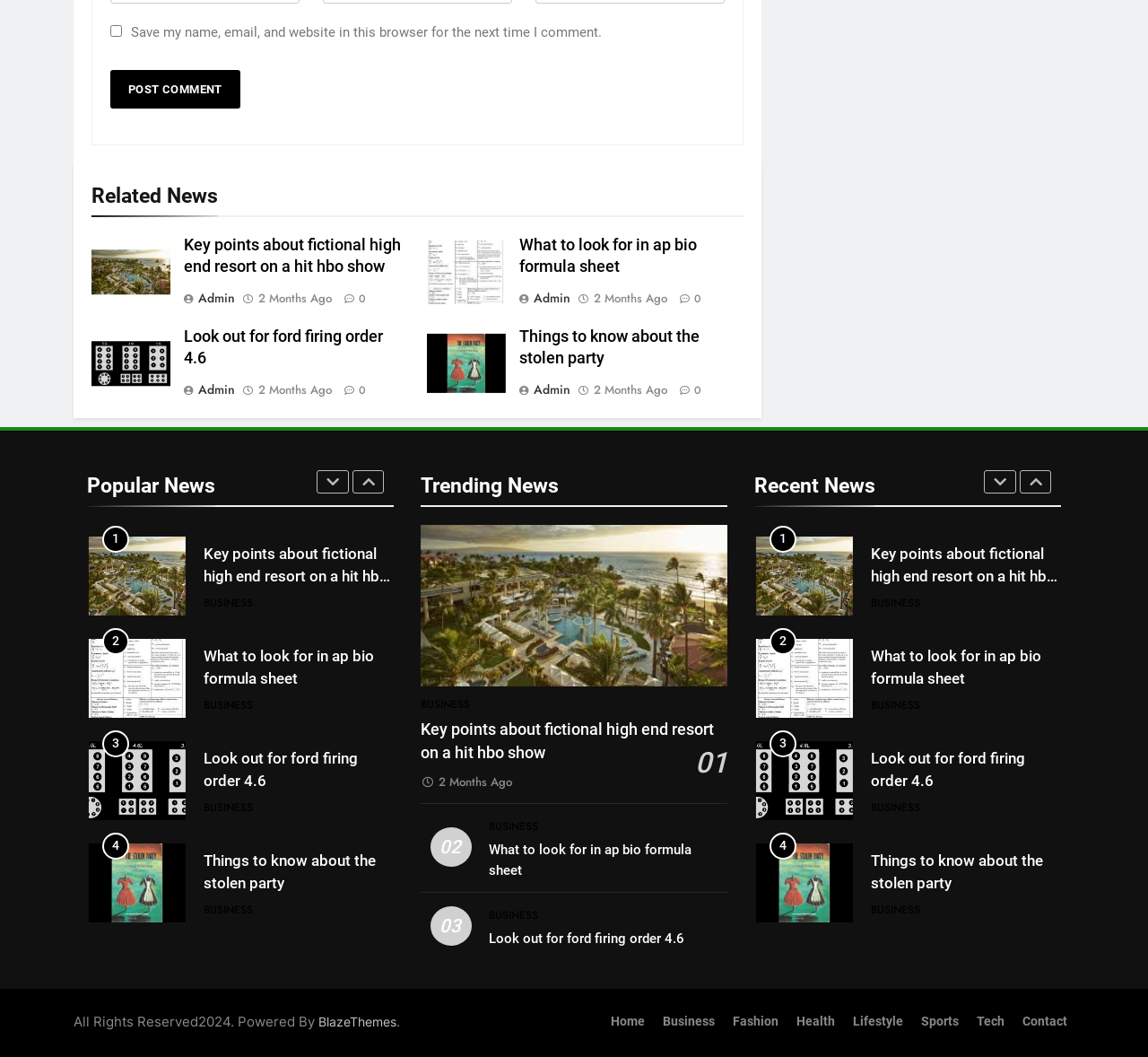Please answer the following question using a single word or phrase: 
How many articles are listed under 'Popular News'?

4